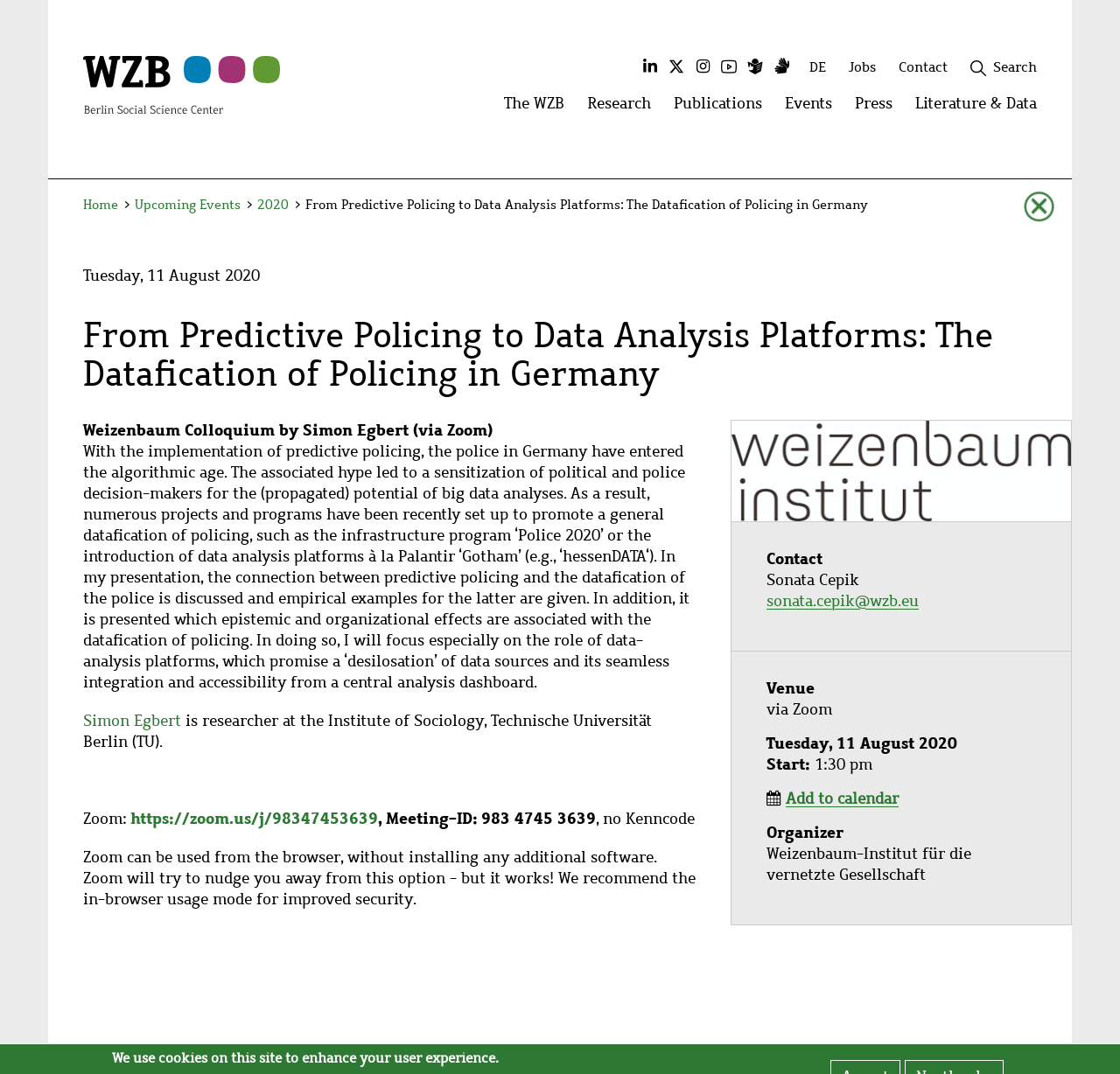Refer to the image and answer the question with as much detail as possible: What is the meeting ID for the Zoom meeting?

I found the answer by looking at the text ', Meeting-ID: 983 4745 3639' which is part of the Zoom meeting details.